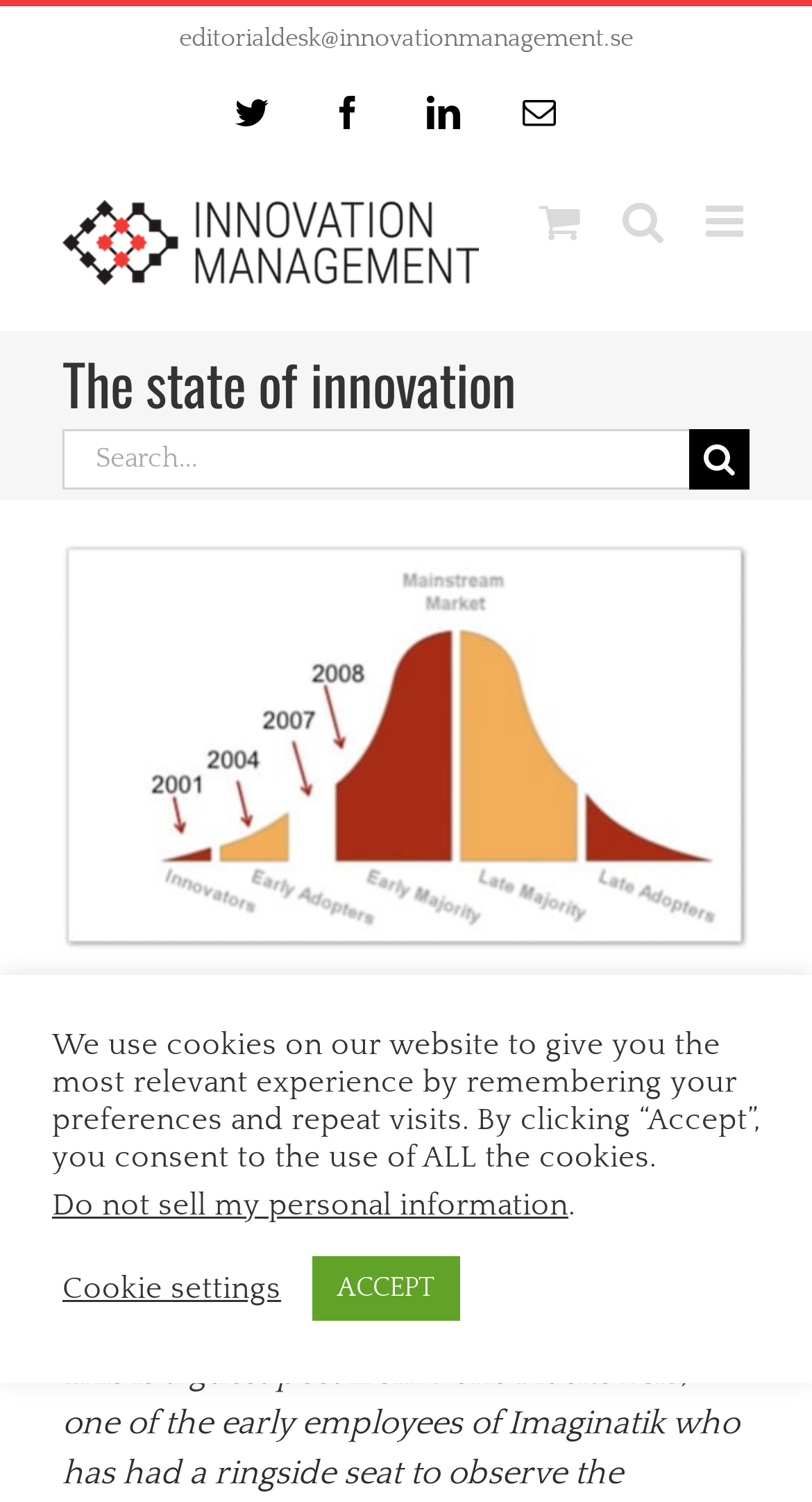What is the author of the current article?
Carefully examine the image and provide a detailed answer to the question.

I found the author's name by looking at the section below the page title, where it says 'By: Boris Pluskowski'. This section is likely to contain information about the author of the article.